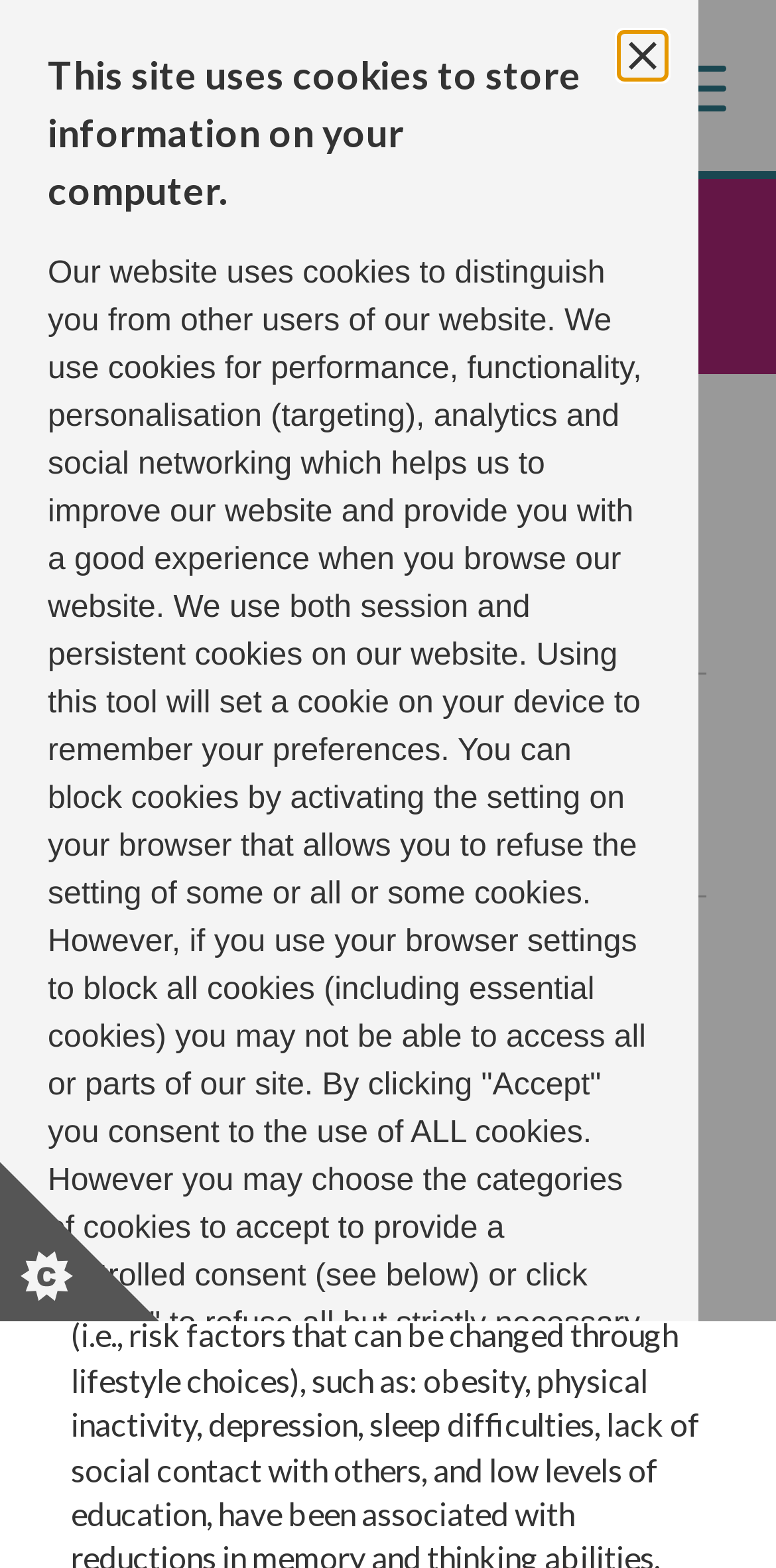What is the name of the university associated with the research?
Use the screenshot to answer the question with a single word or phrase.

Monash University